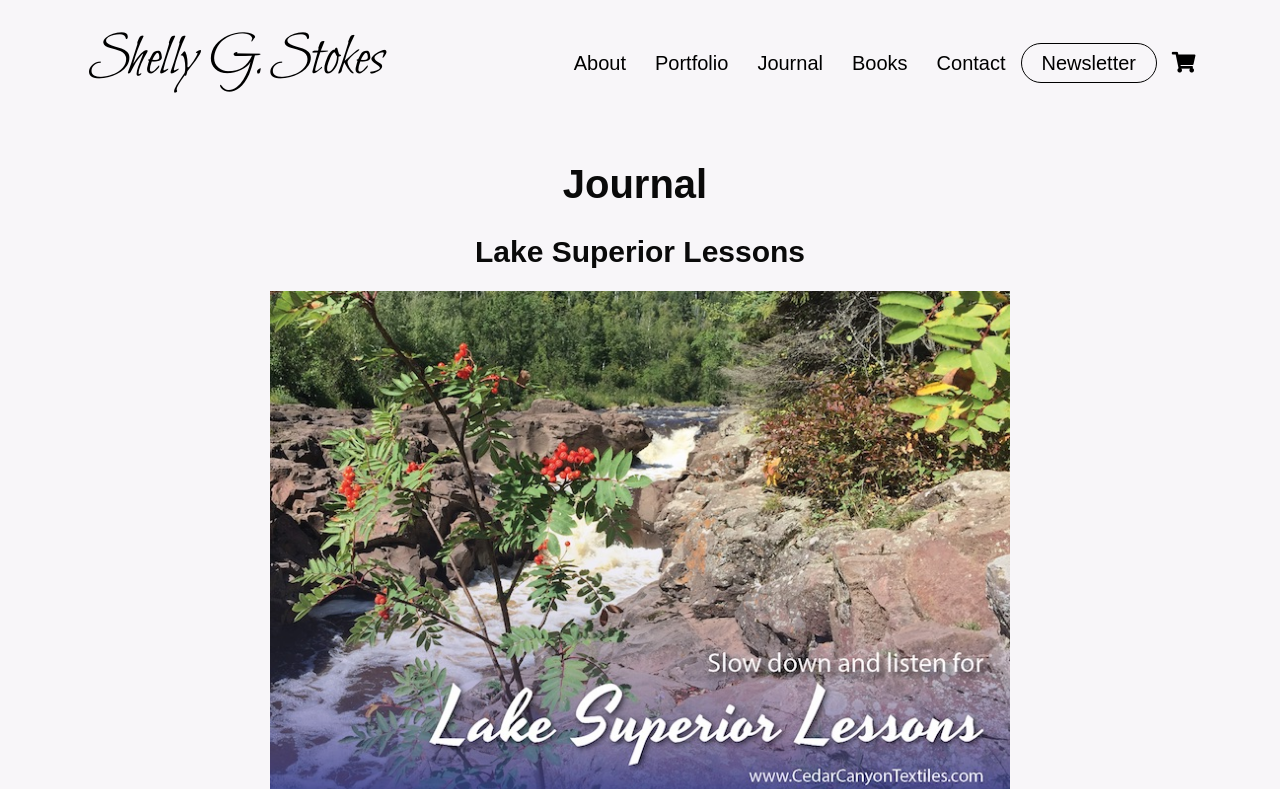Given the description of the UI element: "Portfolio", predict the bounding box coordinates in the form of [left, top, right, bottom], with each value being a float between 0 and 1.

[0.501, 0.044, 0.58, 0.115]